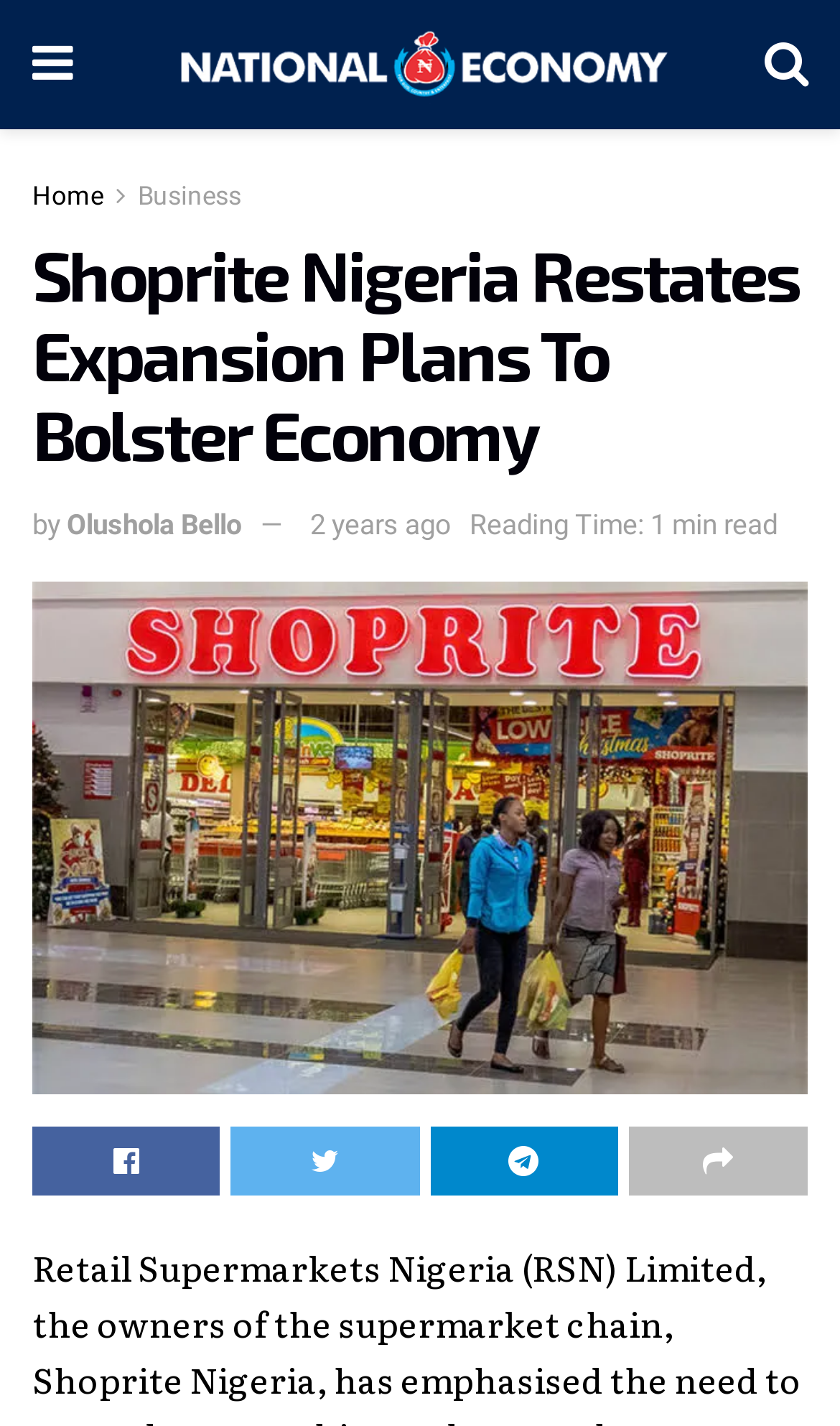Locate the bounding box coordinates of the clickable area needed to fulfill the instruction: "Read the article about Shoprite Nigeria".

[0.038, 0.408, 0.962, 0.768]